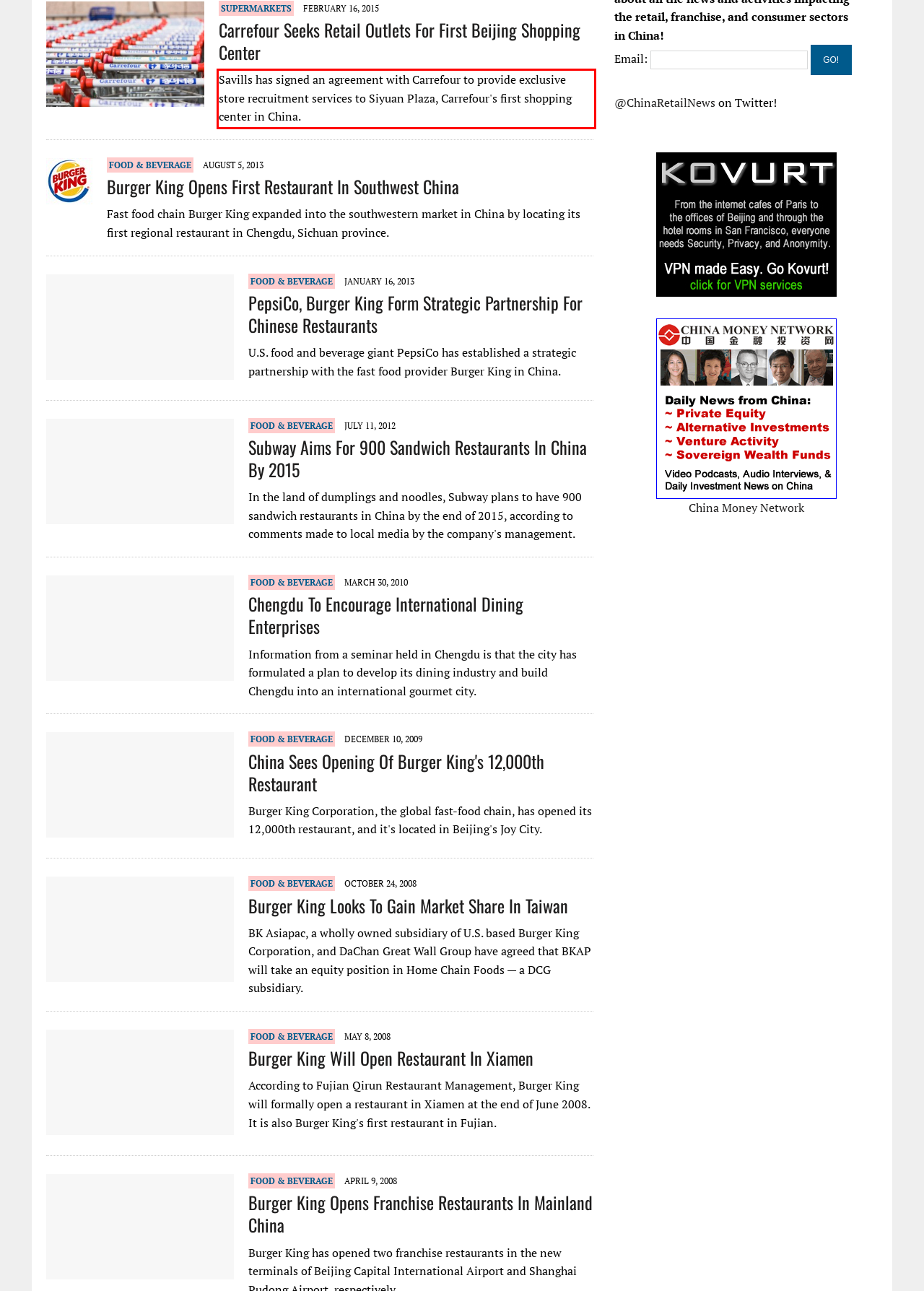The screenshot provided shows a webpage with a red bounding box. Apply OCR to the text within this red bounding box and provide the extracted content.

Savills has signed an agreement with Carrefour to provide exclusive store recruitment services to Siyuan Plaza, Carrefour's first shopping center in China.